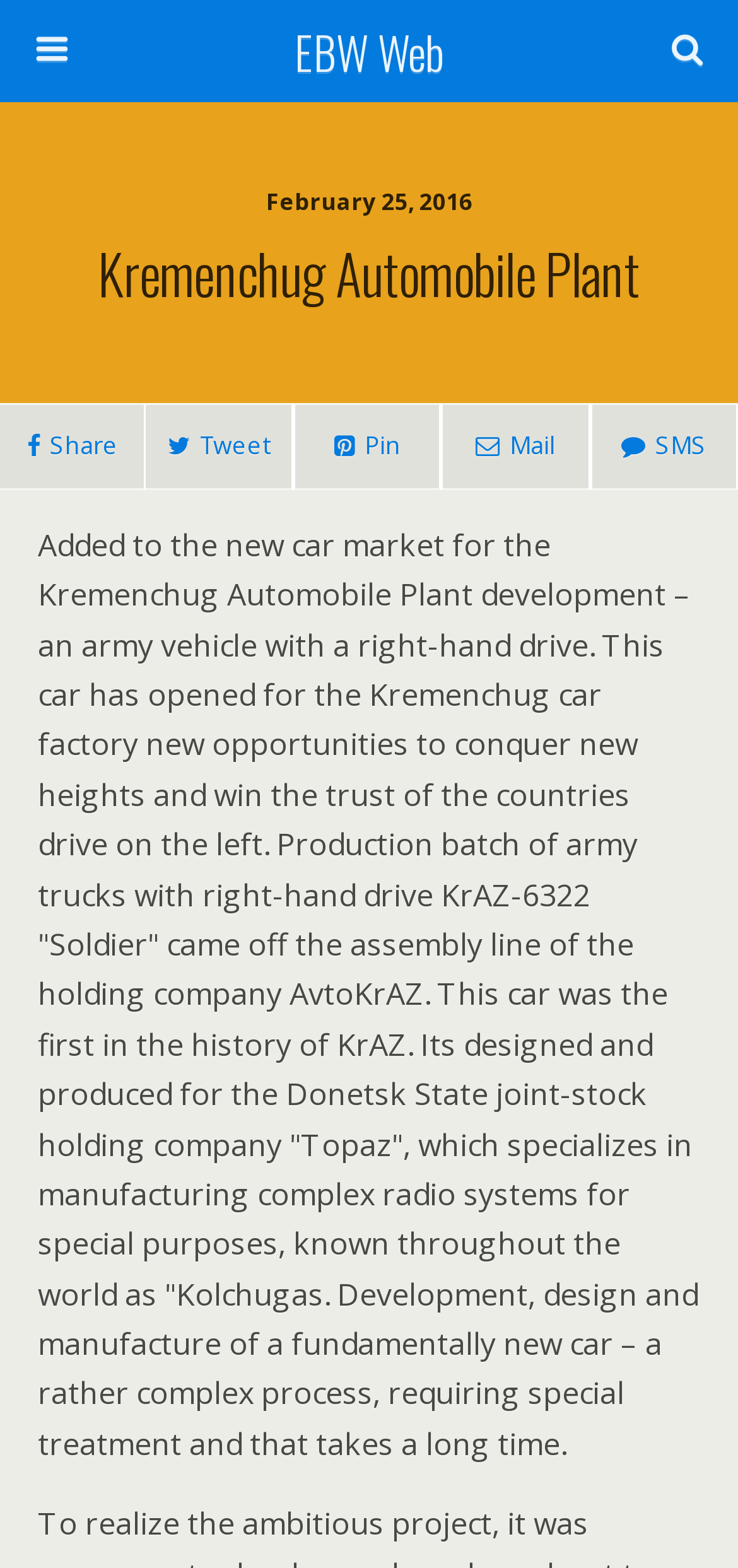What is the name of the army vehicle mentioned?
Answer the question in as much detail as possible.

I found the name 'KrAZ-6322 'Soldier'' in the StaticText element with bounding box coordinates [0.051, 0.334, 0.946, 0.934], which describes the production batch of army trucks with right-hand drive.